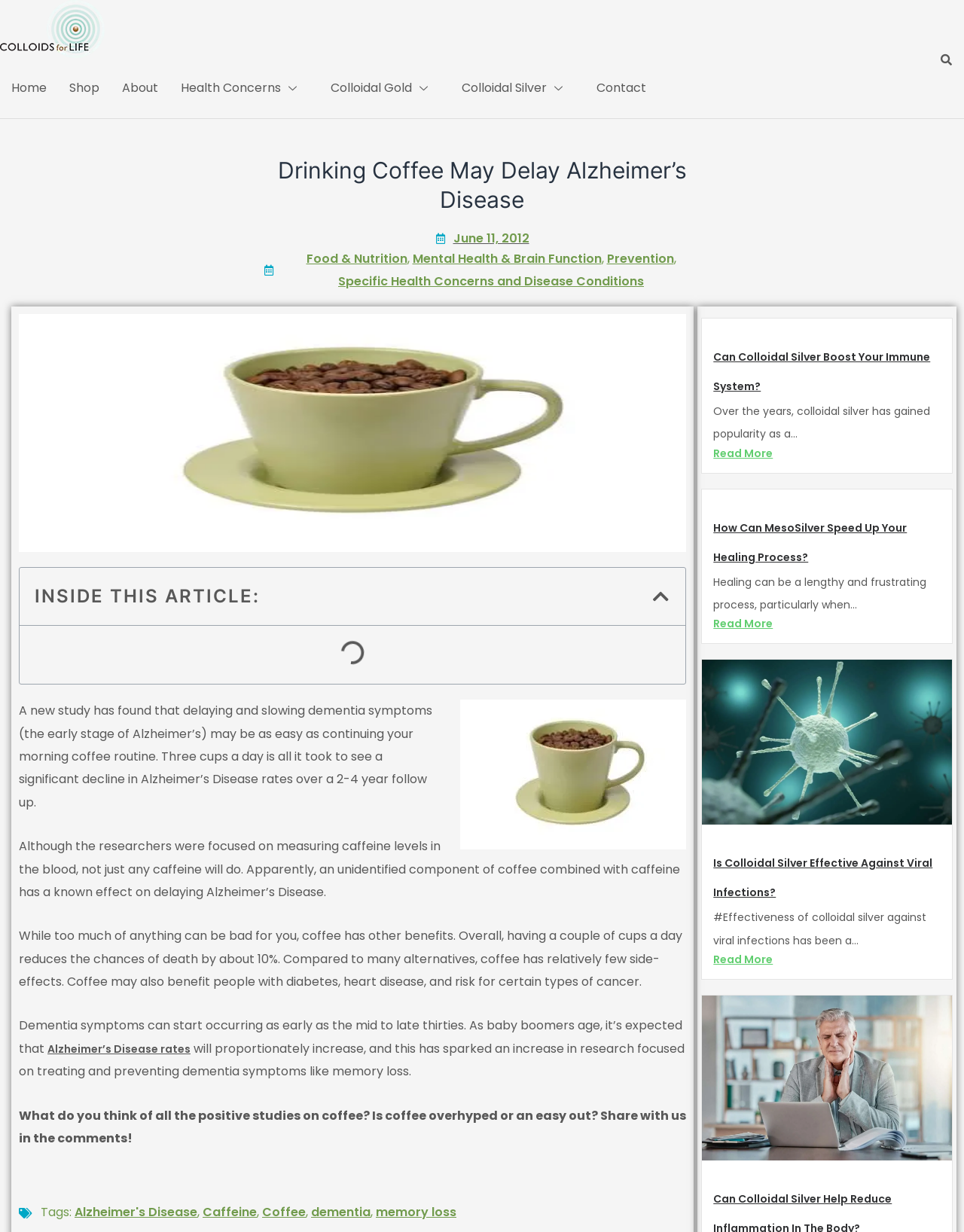How many tags are there in the article?
Using the image, respond with a single word or phrase.

5